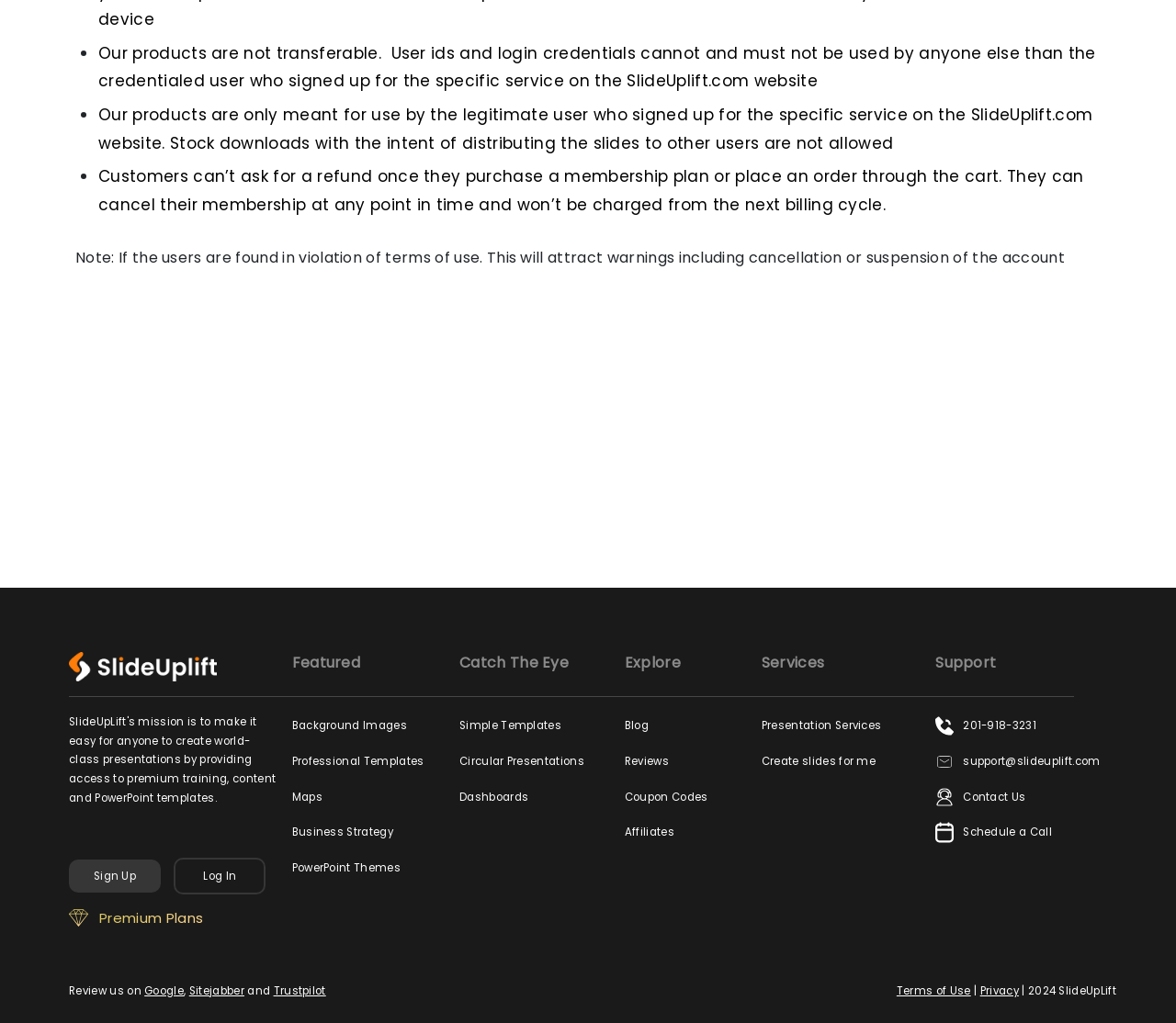From the given element description: "July 2020", find the bounding box for the UI element. Provide the coordinates as four float numbers between 0 and 1, in the order [left, top, right, bottom].

None